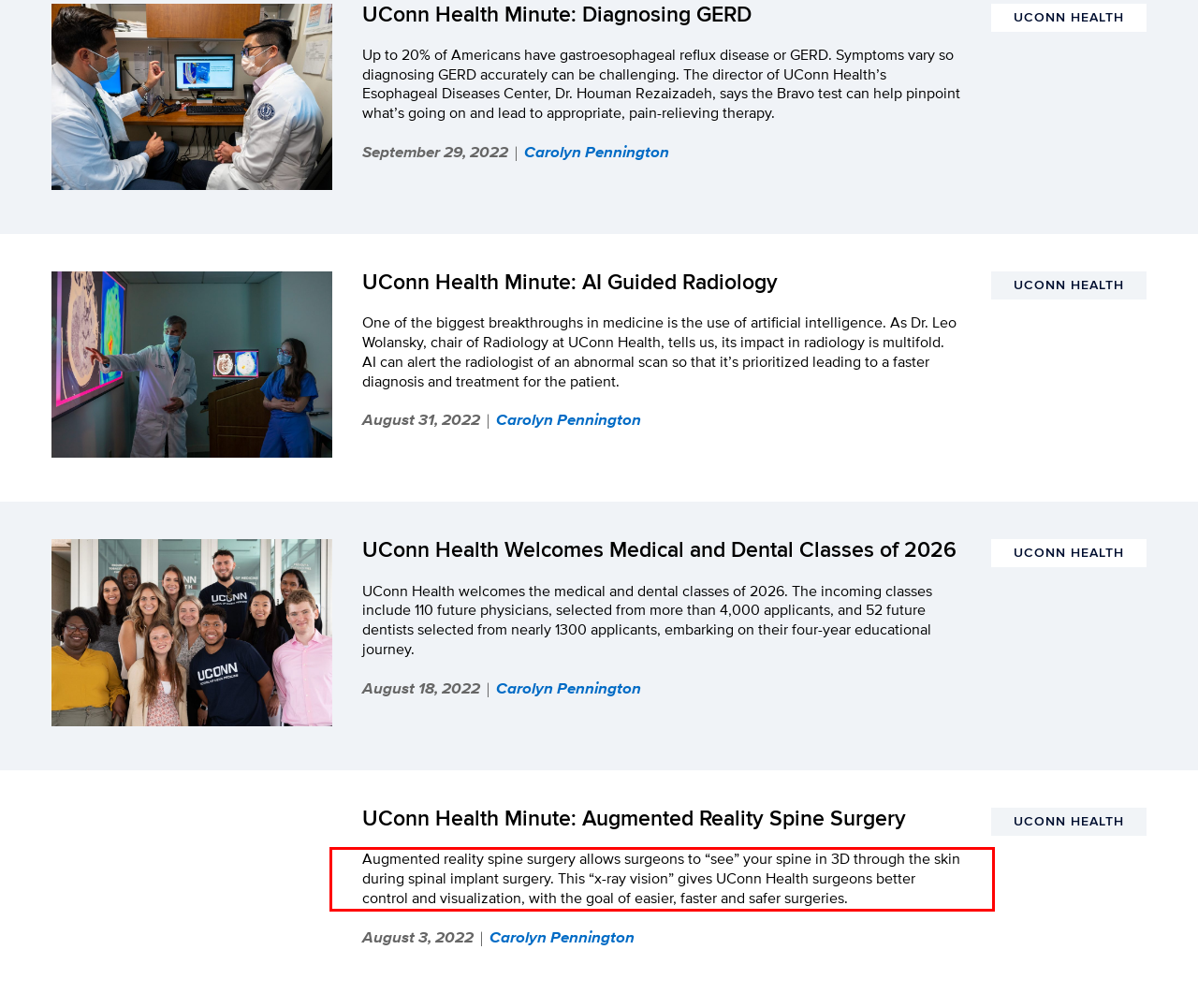Please examine the webpage screenshot containing a red bounding box and use OCR to recognize and output the text inside the red bounding box.

Augmented reality spine surgery allows surgeons to “see” your spine in 3D through the skin during spinal implant surgery. This “x-ray vision” gives UConn Health surgeons better control and visualization, with the goal of easier, faster and safer surgeries.